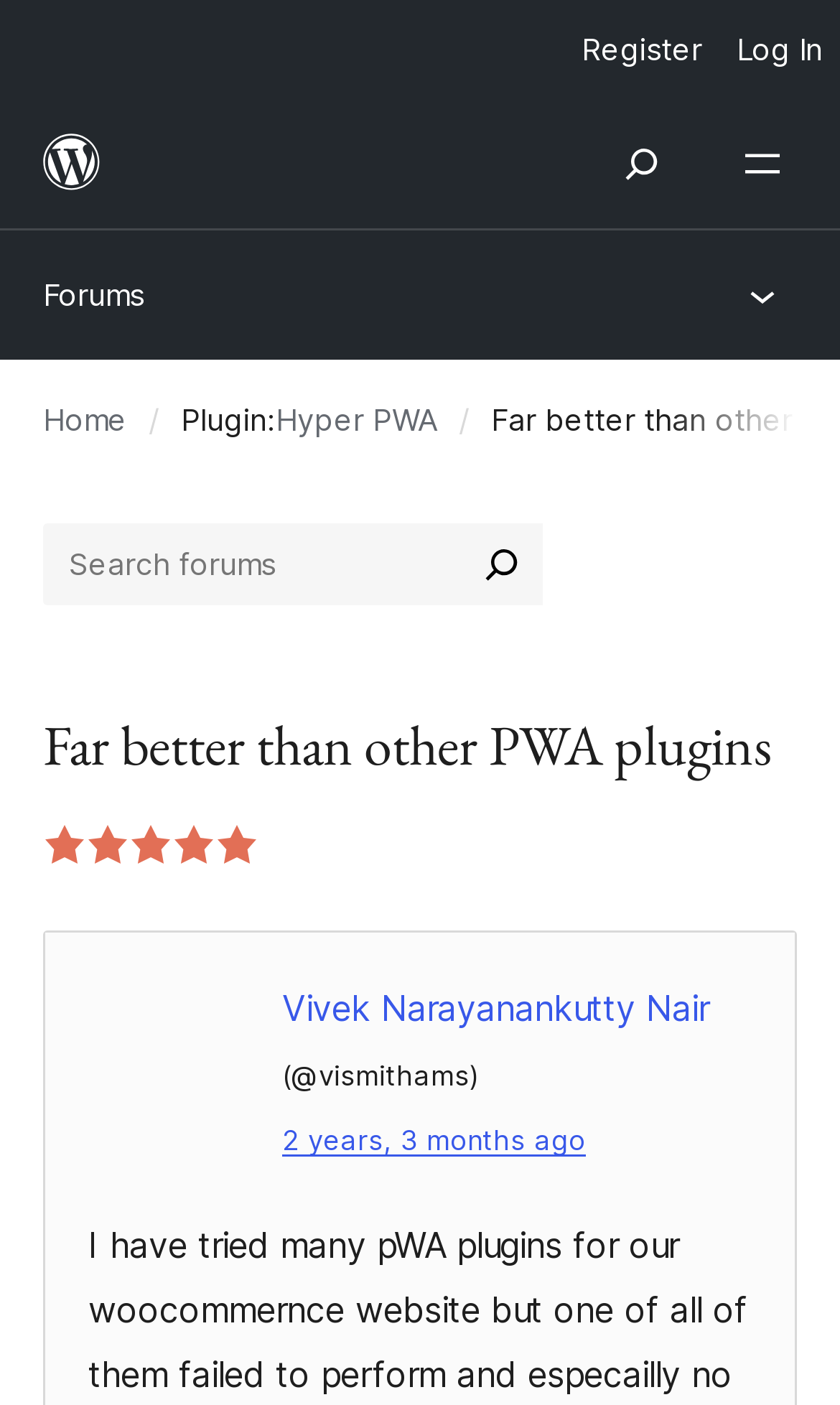What is the plugin being reviewed?
Based on the screenshot, provide your answer in one word or phrase.

Hyper PWA